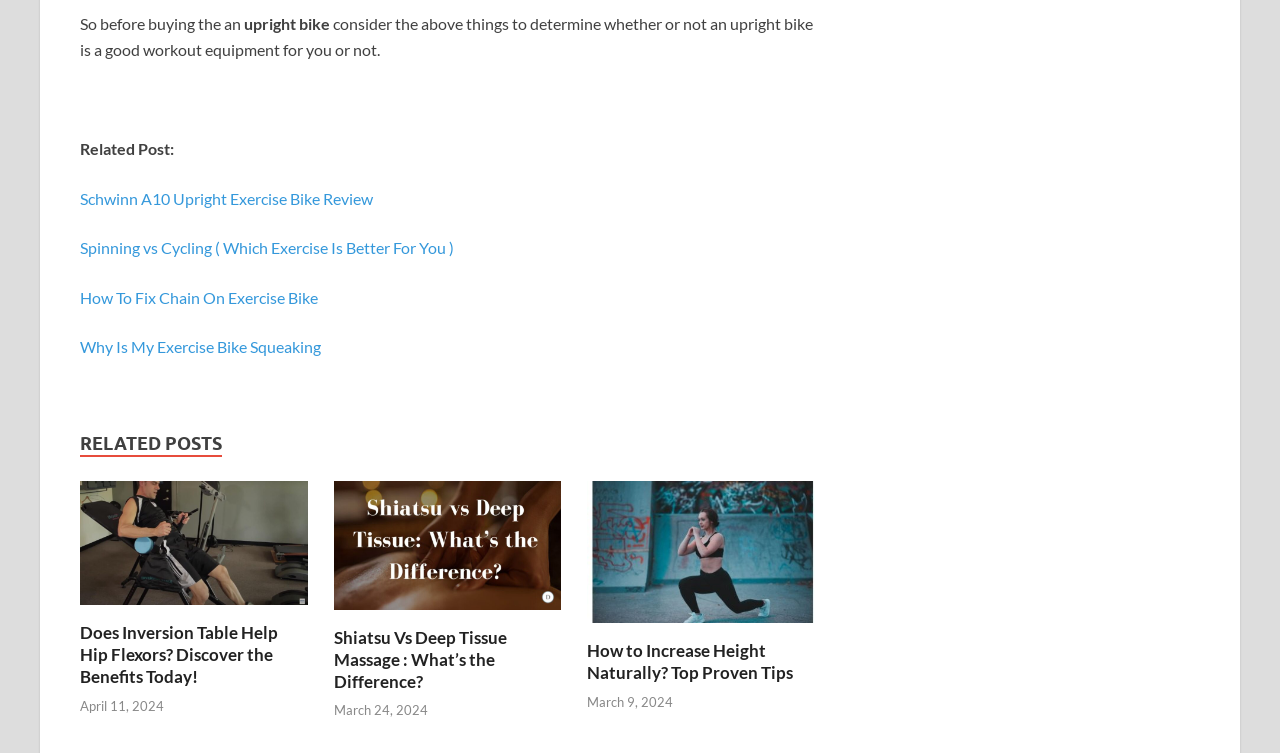What is the purpose of the webpage?
Answer the question with just one word or phrase using the image.

To provide information about exercise and fitness